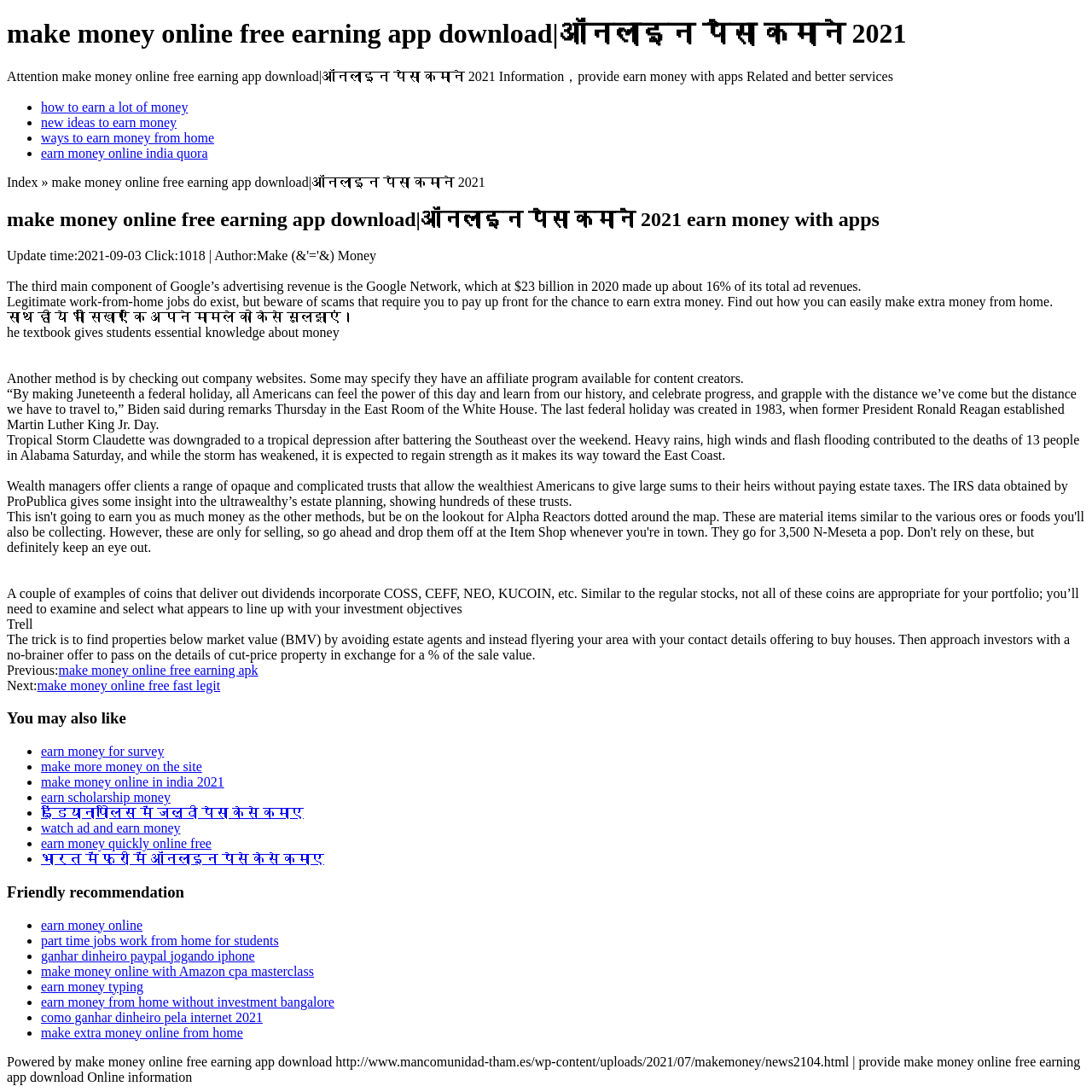What is the update time of the webpage?
Look at the screenshot and respond with one word or a short phrase.

2021-09-03